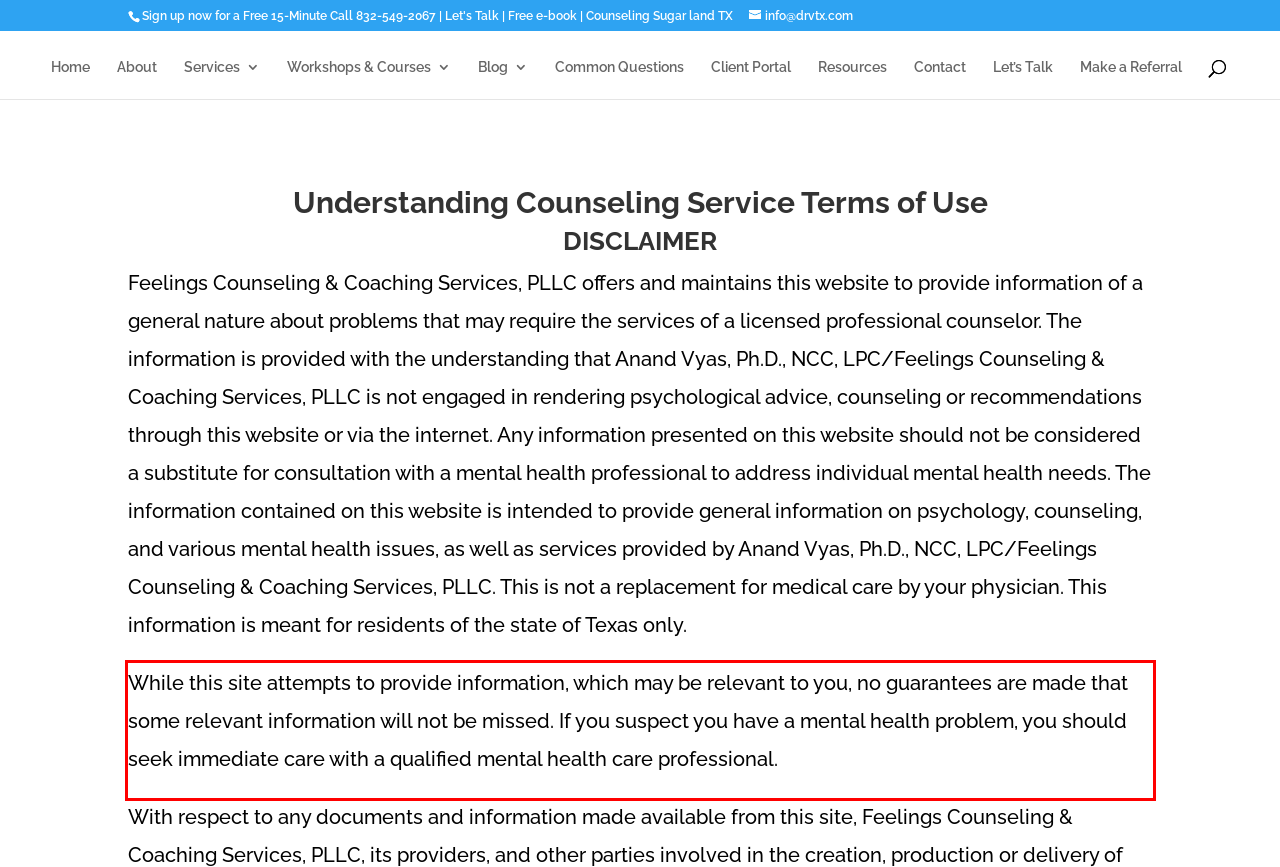Given a screenshot of a webpage, locate the red bounding box and extract the text it encloses.

While this site attempts to provide information, which may be relevant to you, no guarantees are made that some relevant information will not be missed. If you suspect you have a mental health problem, you should seek immediate care with a qualified mental health care professional.